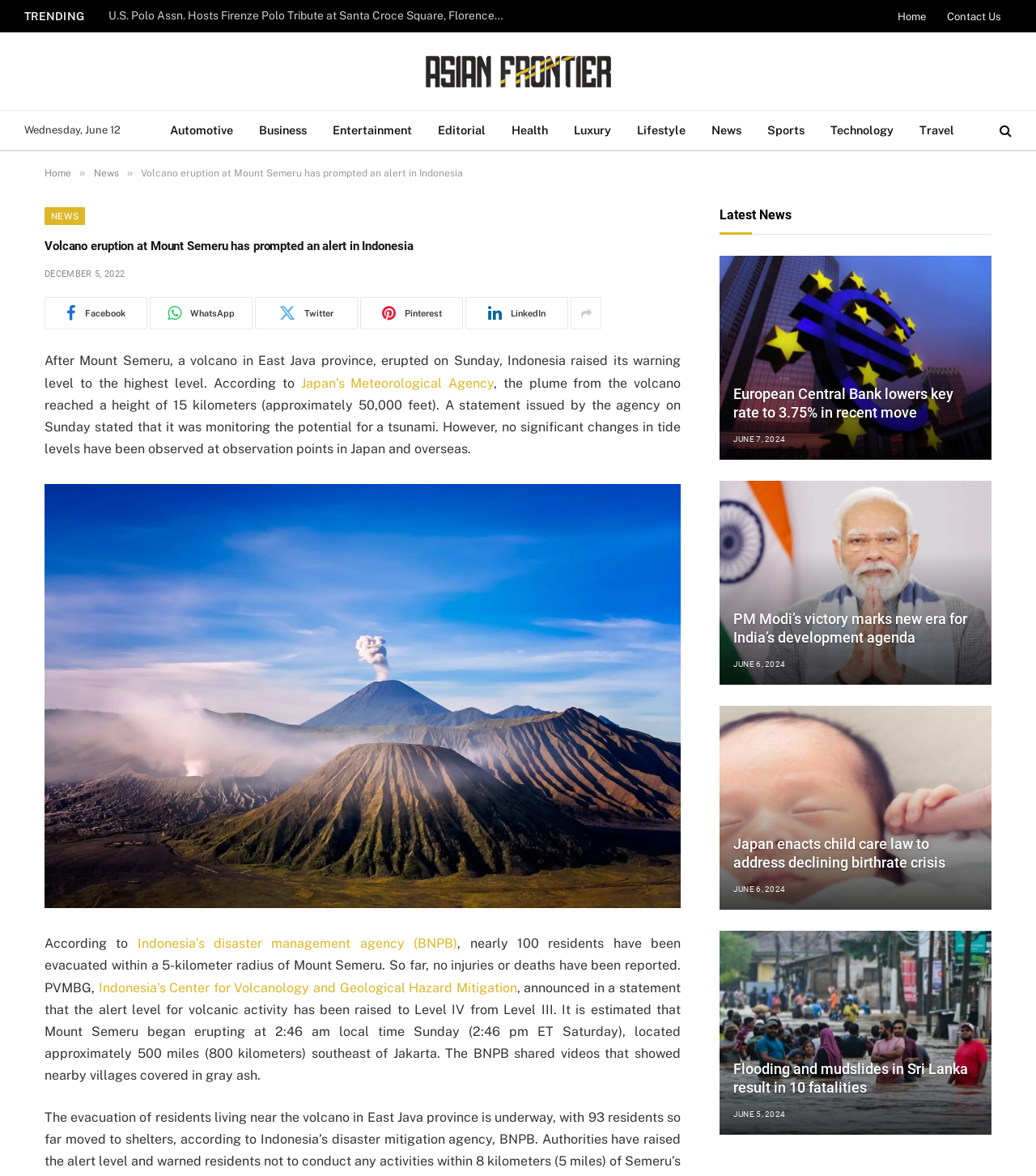Find the bounding box coordinates for the element described here: "Indonesia’s disaster management agency (BNPB)".

[0.133, 0.796, 0.442, 0.809]